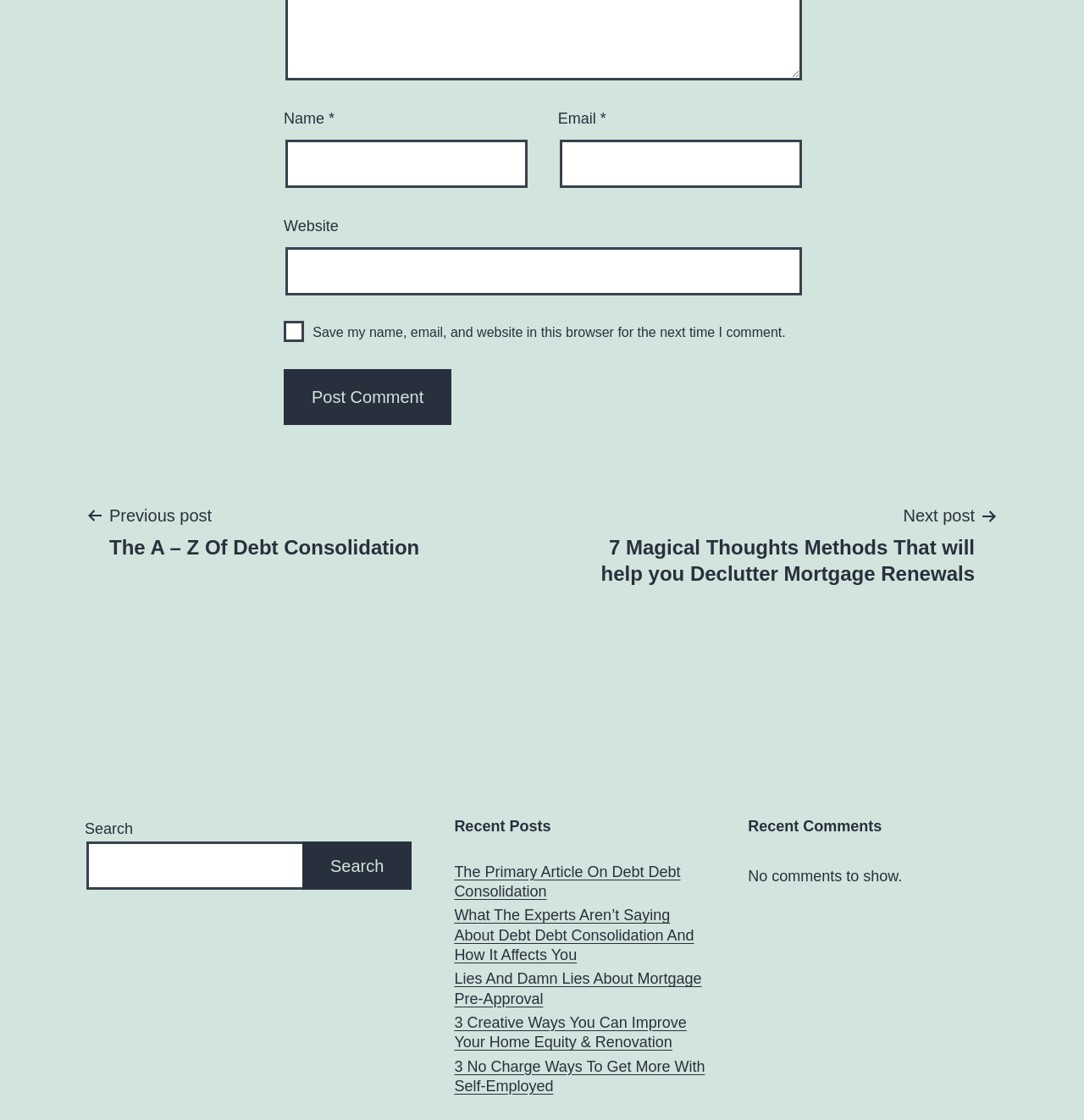What is the purpose of the checkbox?
Please provide a comprehensive answer to the question based on the webpage screenshot.

The checkbox is located below the 'Website' textbox and has a label 'Save my name, email, and website in this browser for the next time I comment.' This suggests that its purpose is to save the commenter's information for future comments.